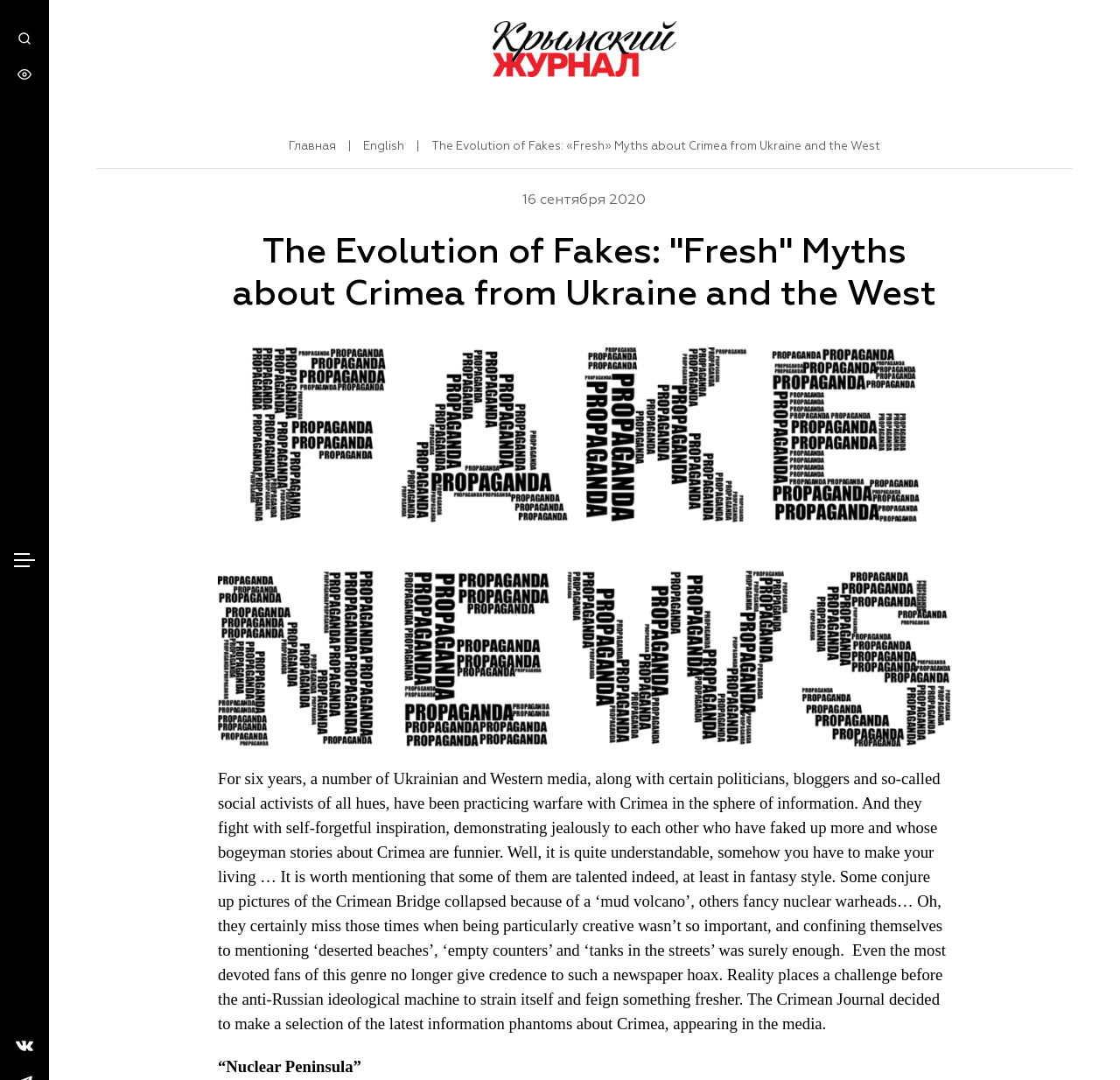What is the name of the journal?
Refer to the screenshot and respond with a concise word or phrase.

Крымский Журнал